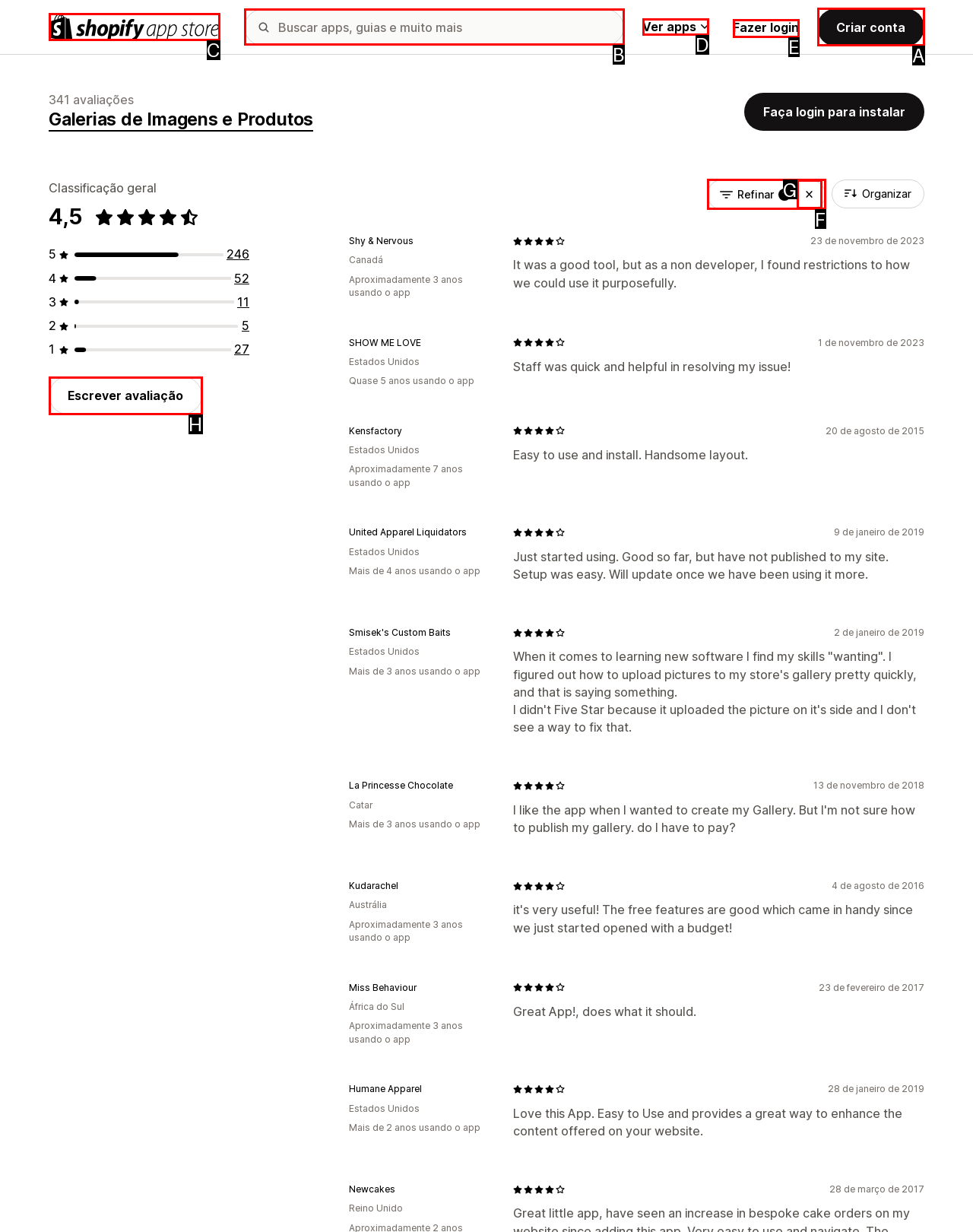Based on the description: aria-label="Logo da Shopify App Store", select the HTML element that fits best. Provide the letter of the matching option.

C